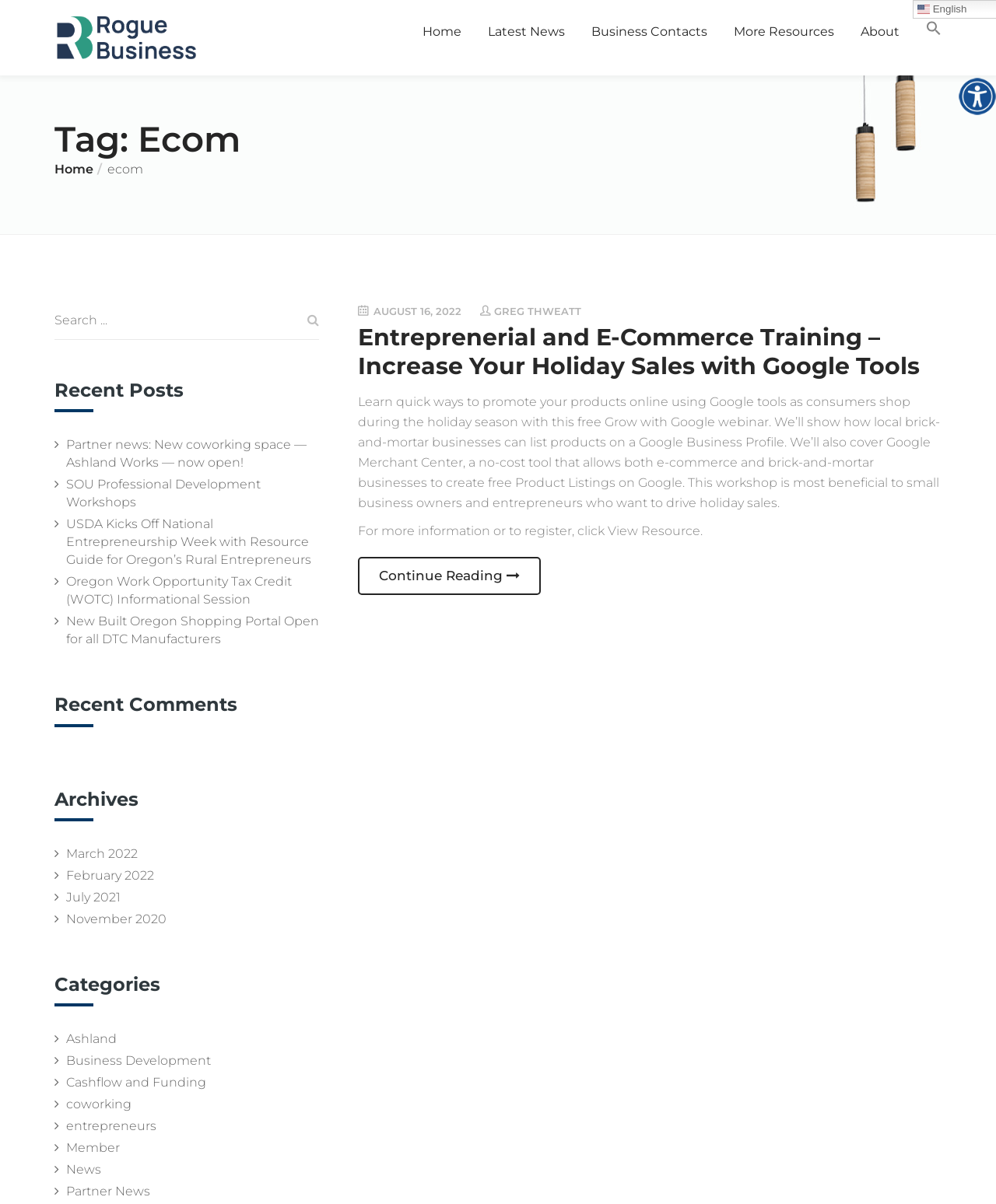Please respond to the question using a single word or phrase:
What is the topic of the recent post?

Entreprenerial and E-Commerce Training